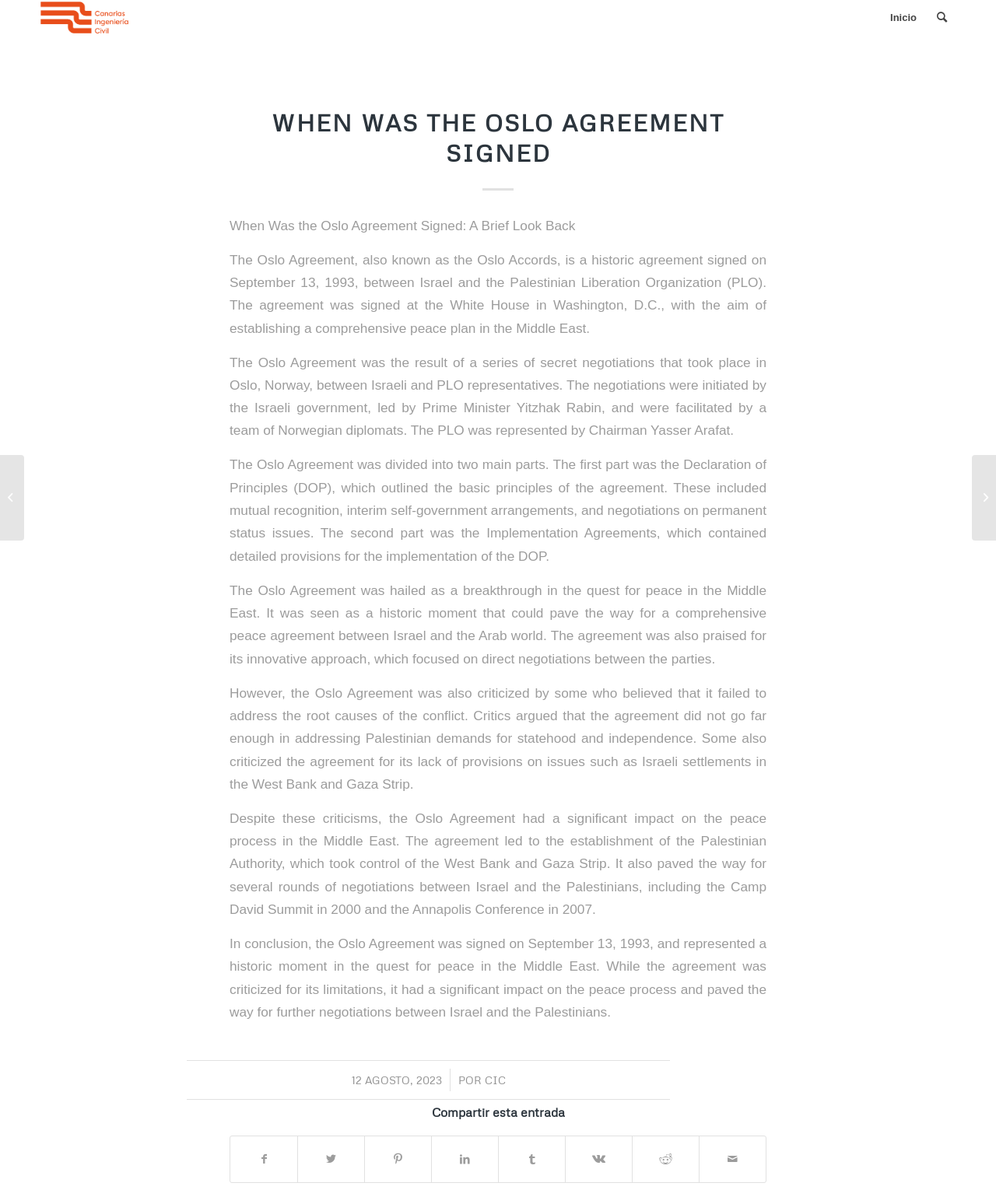Determine the bounding box coordinates for the area you should click to complete the following instruction: "Click on the 'Inicio' link".

[0.884, 0.0, 0.93, 0.029]